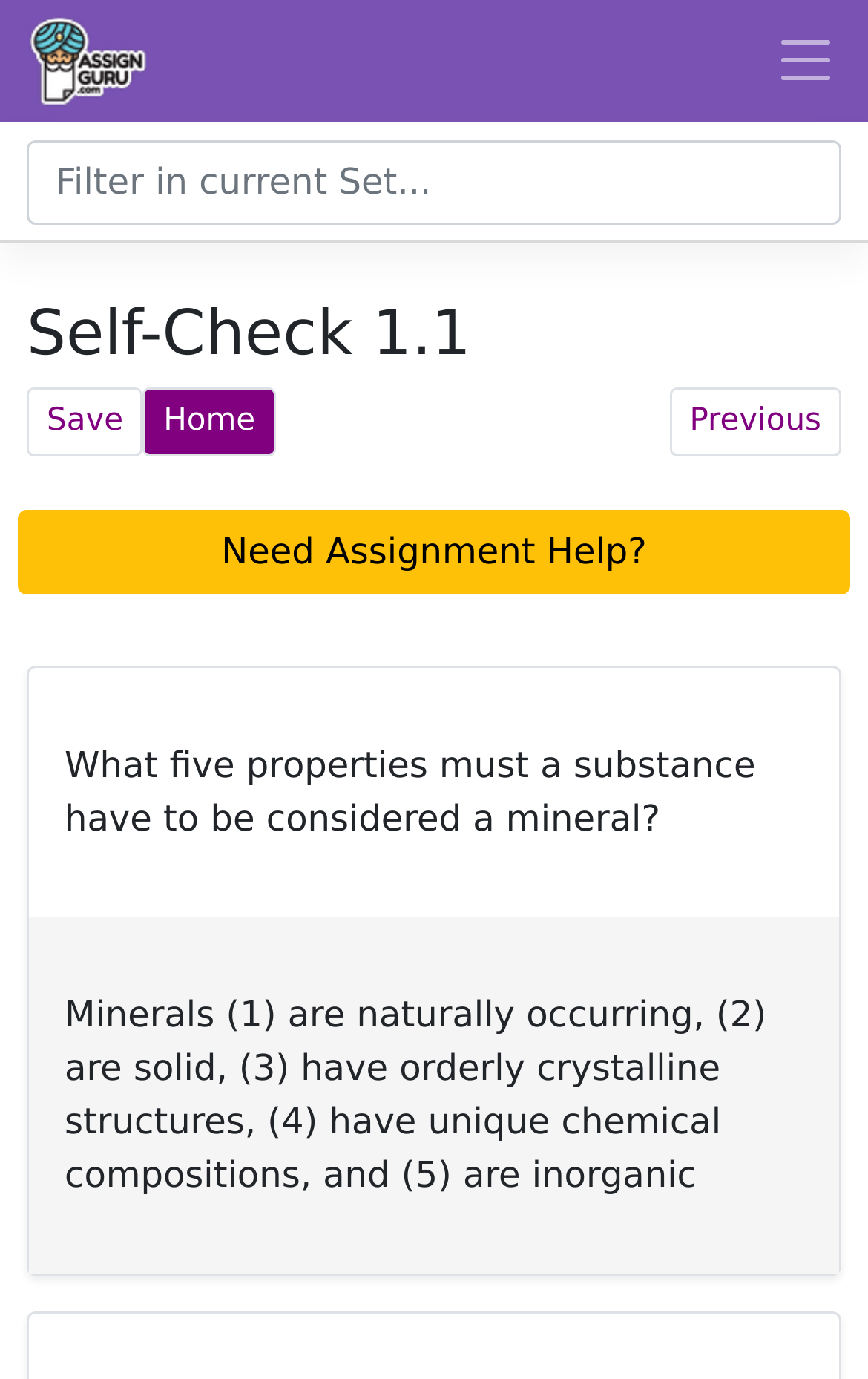Refer to the image and provide an in-depth answer to the question: 
What is the question being asked in Self-Check 1.1?

The question being asked in Self-Check 1.1 can be found in the StaticText element that states 'What five properties must a substance have to be considered a mineral?'.